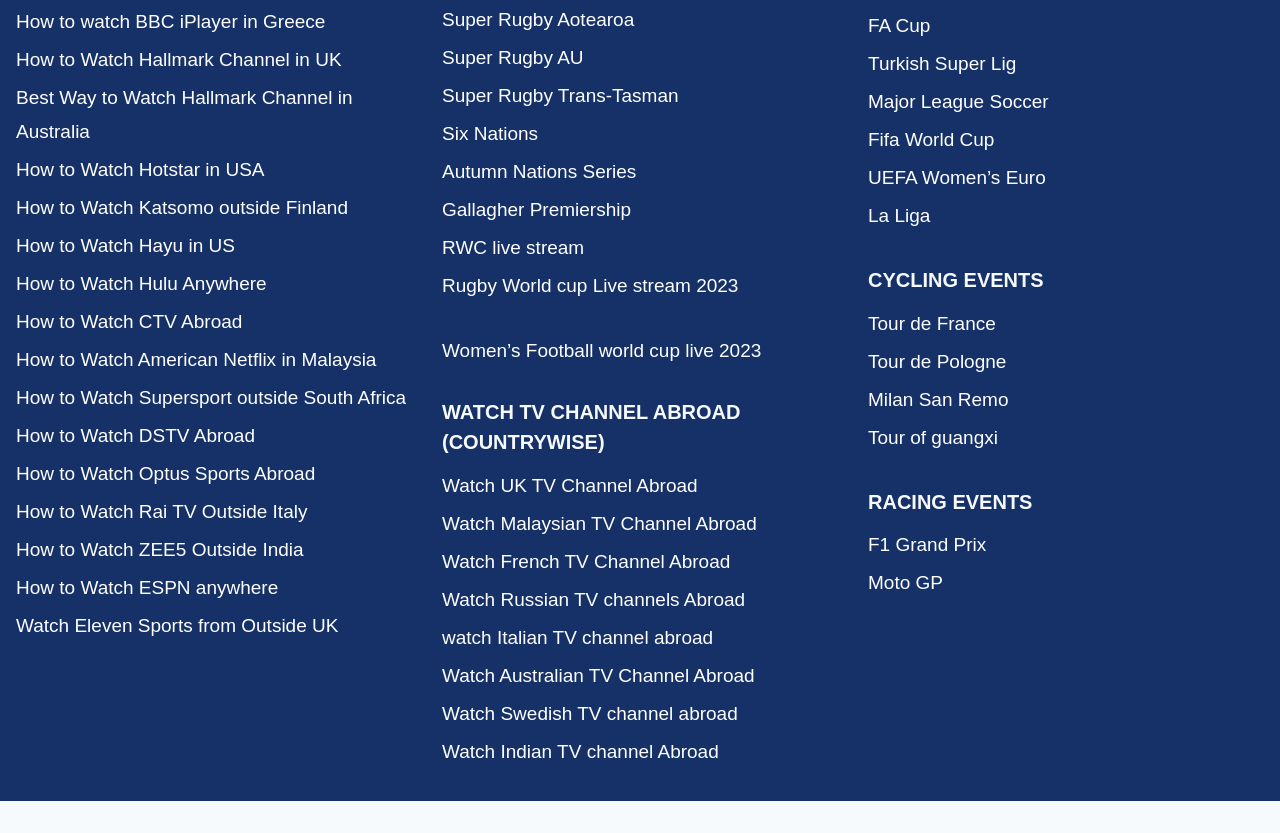What is the purpose of the links on the webpage?
Using the visual information, respond with a single word or phrase.

To provide access to TV channels